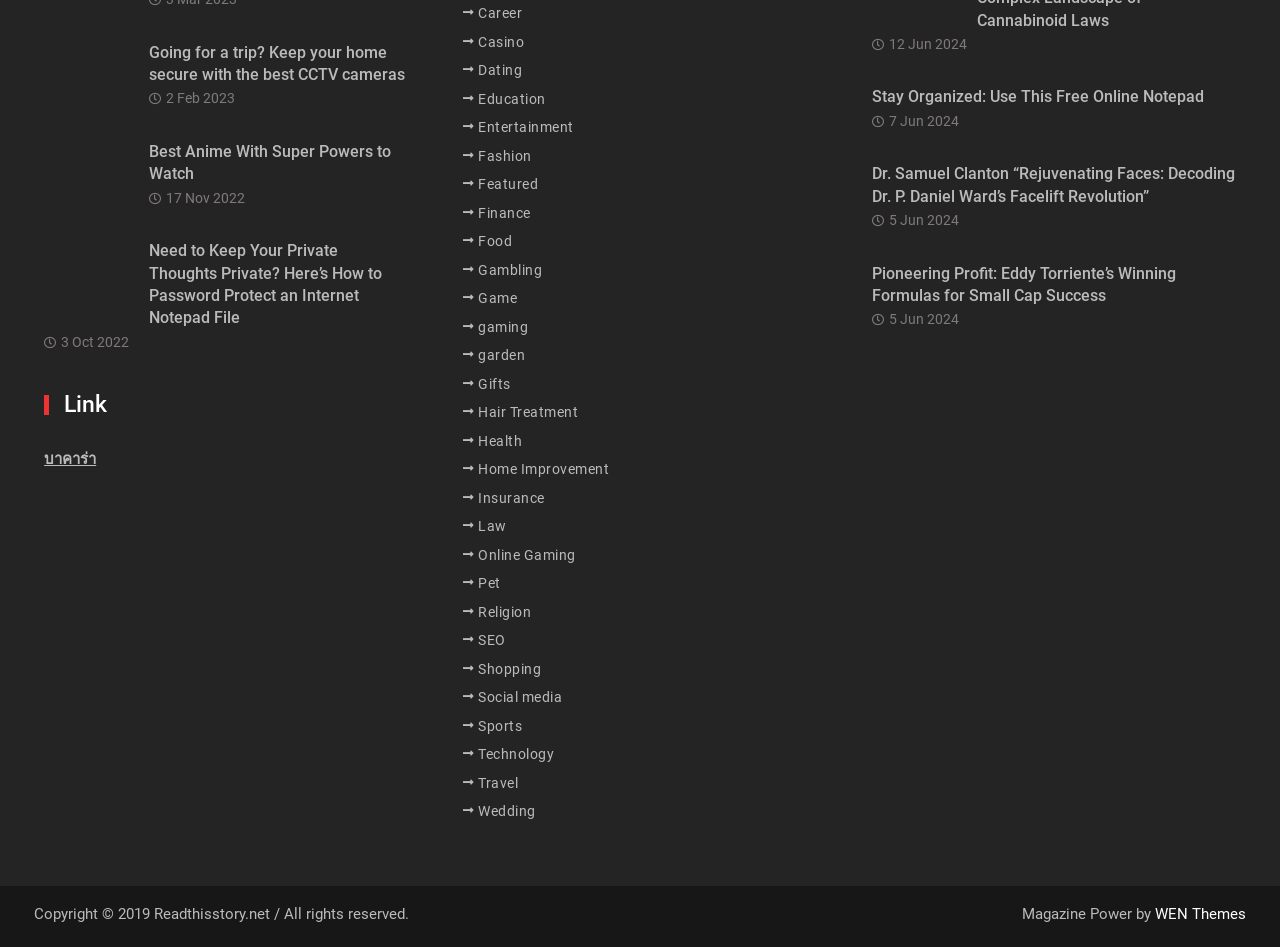Specify the bounding box coordinates for the region that must be clicked to perform the given instruction: "view solutions".

None